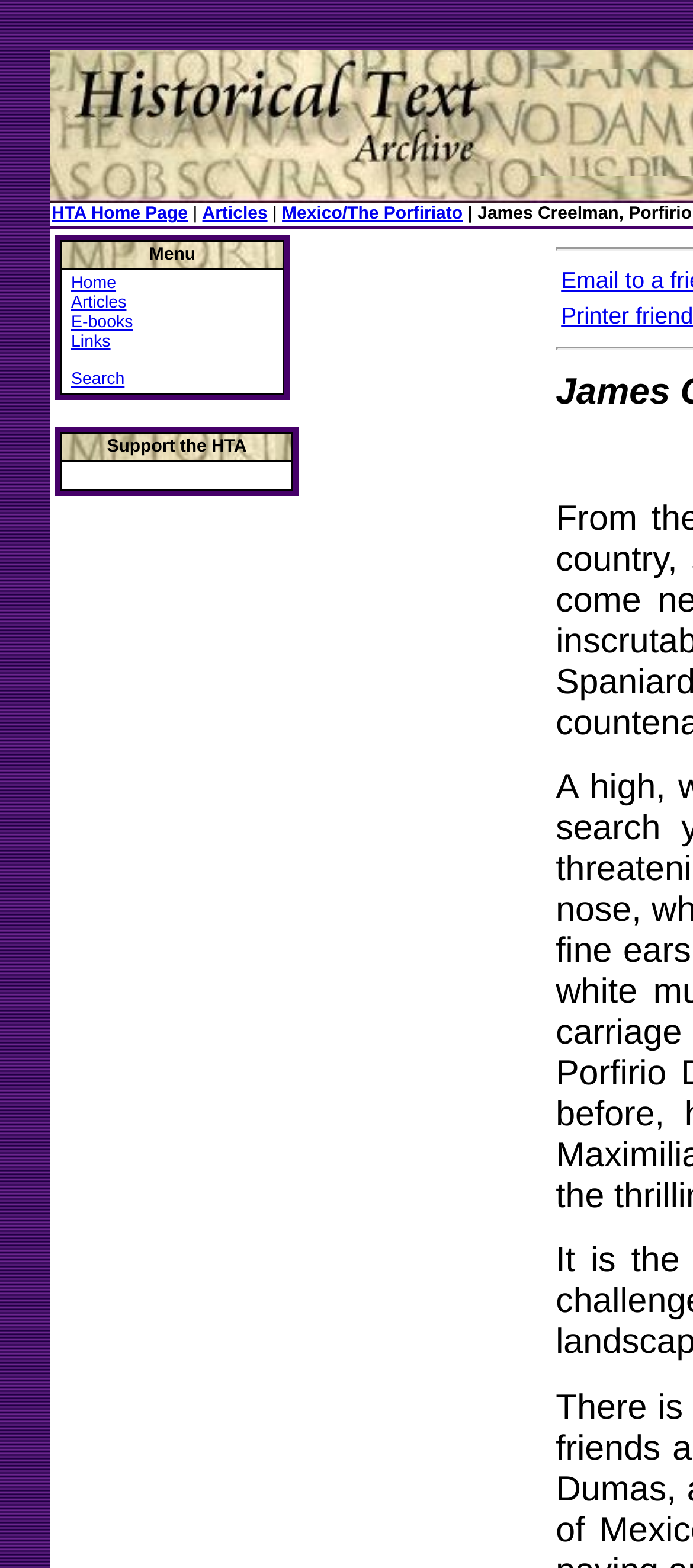Pinpoint the bounding box coordinates of the clickable element needed to complete the instruction: "search the website". The coordinates should be provided as four float numbers between 0 and 1: [left, top, right, bottom].

[0.103, 0.236, 0.18, 0.248]